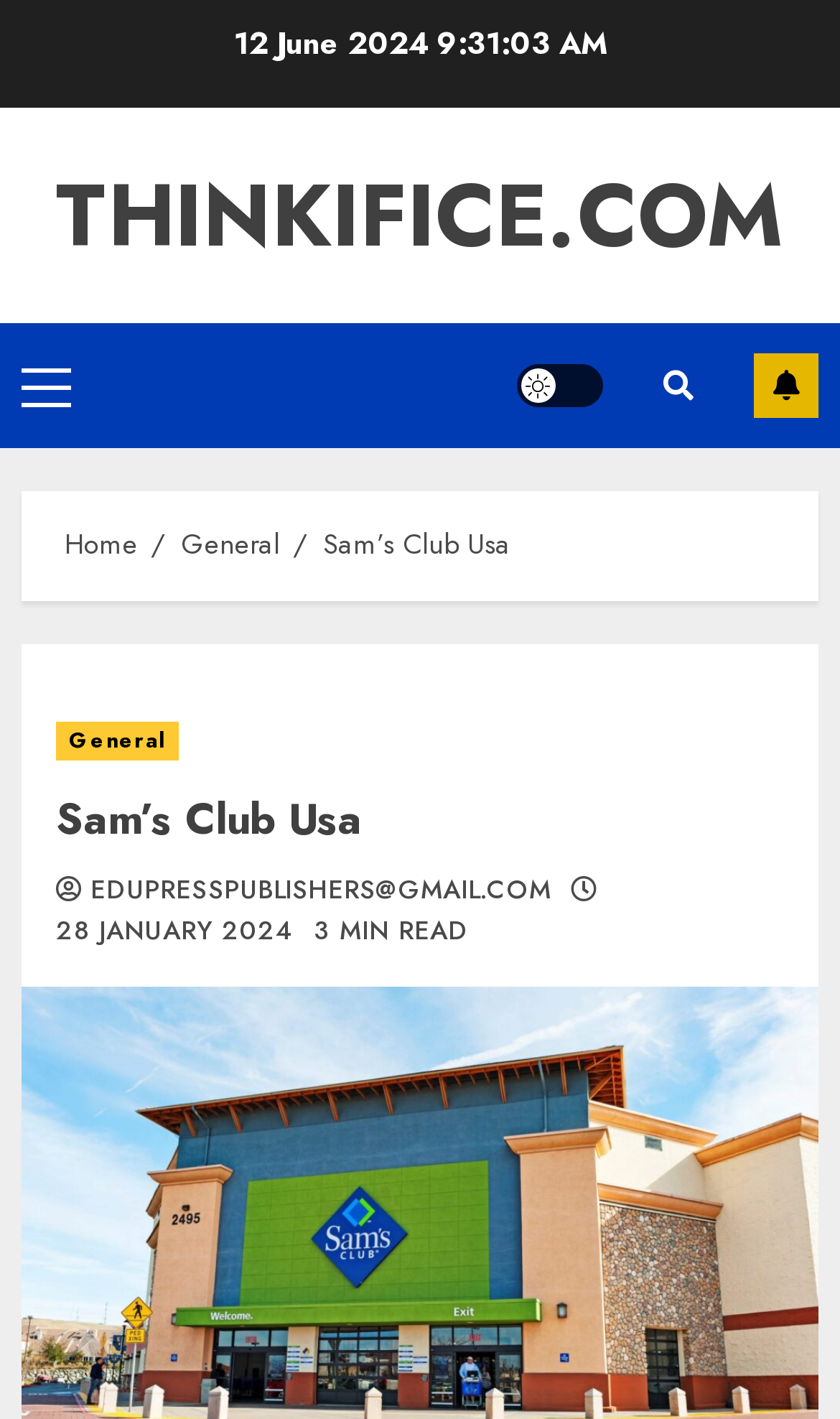Please give the bounding box coordinates of the area that should be clicked to fulfill the following instruction: "View Sam’s Club Usa details". The coordinates should be in the format of four float numbers from 0 to 1, i.e., [left, top, right, bottom].

[0.385, 0.369, 0.608, 0.399]